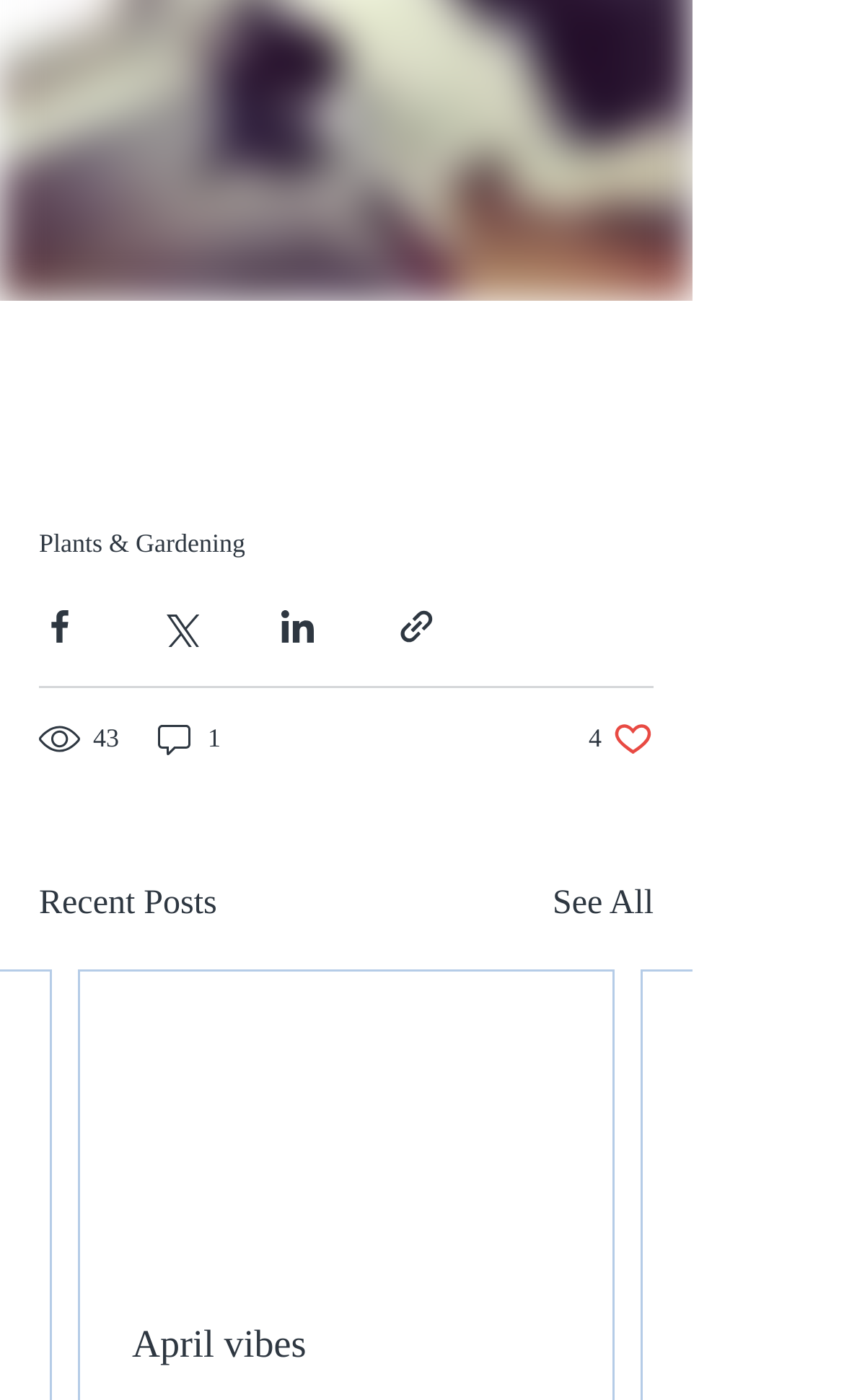What is the number of likes on the post?
Please answer the question as detailed as possible.

The button '4 likes. Post not marked as liked' is located below the share buttons, indicating that the post has been liked 4 times.